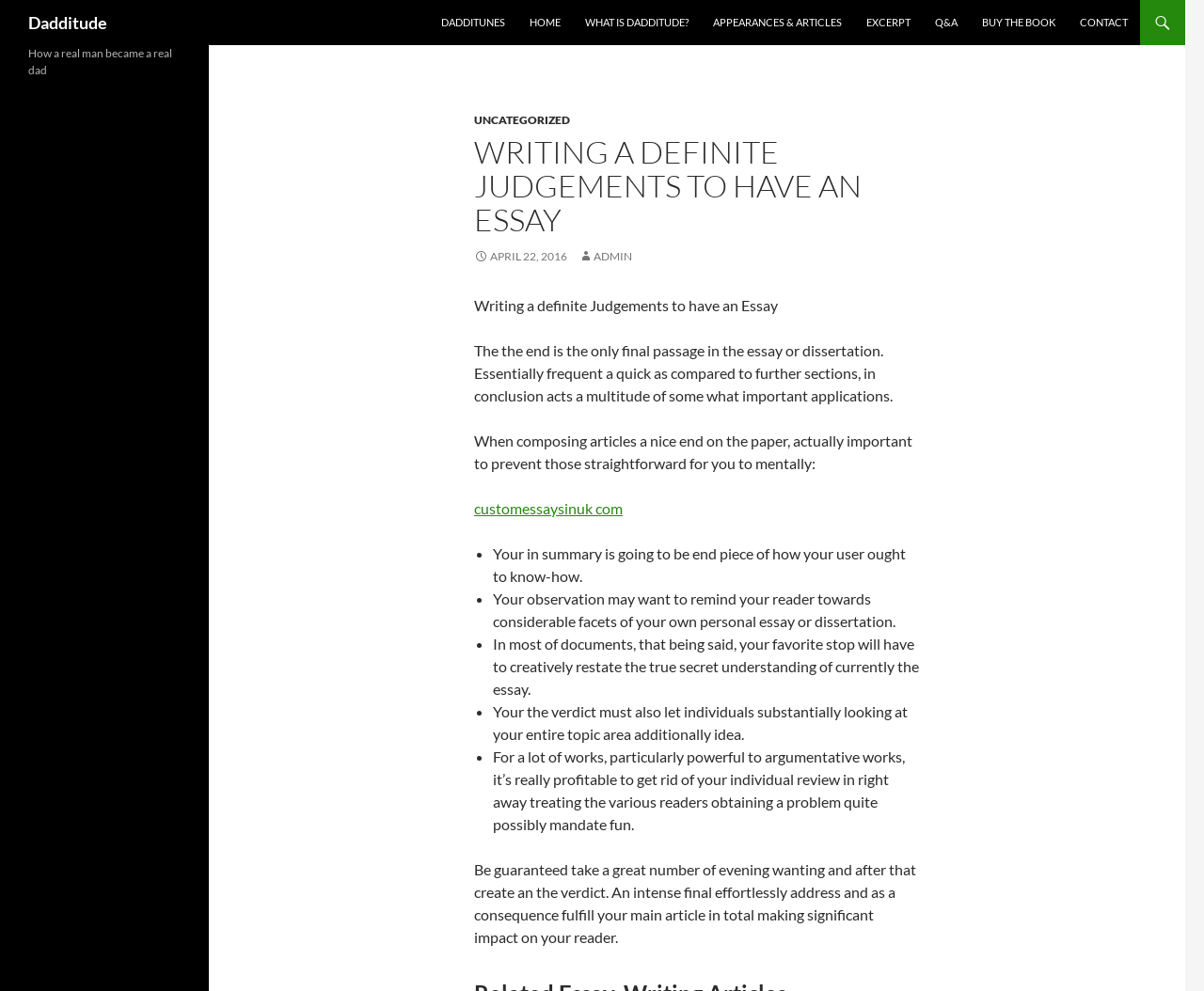Please provide the bounding box coordinate of the region that matches the element description: customessaysinuk com. Coordinates should be in the format (top-left x, top-left y, bottom-right x, bottom-right y) and all values should be between 0 and 1.

[0.394, 0.504, 0.517, 0.522]